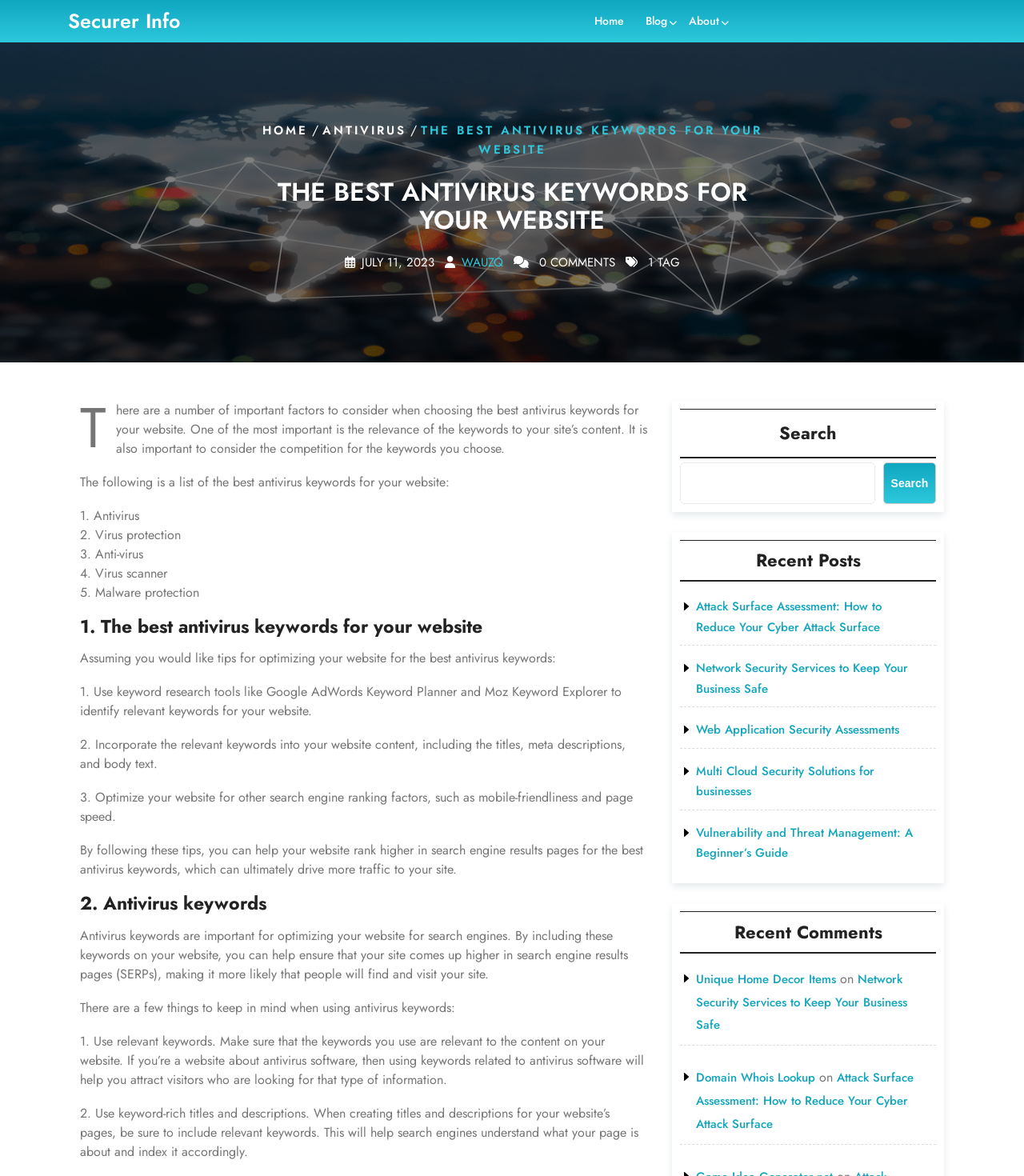Kindly determine the bounding box coordinates for the area that needs to be clicked to execute this instruction: "Search for something".

[0.664, 0.393, 0.855, 0.428]